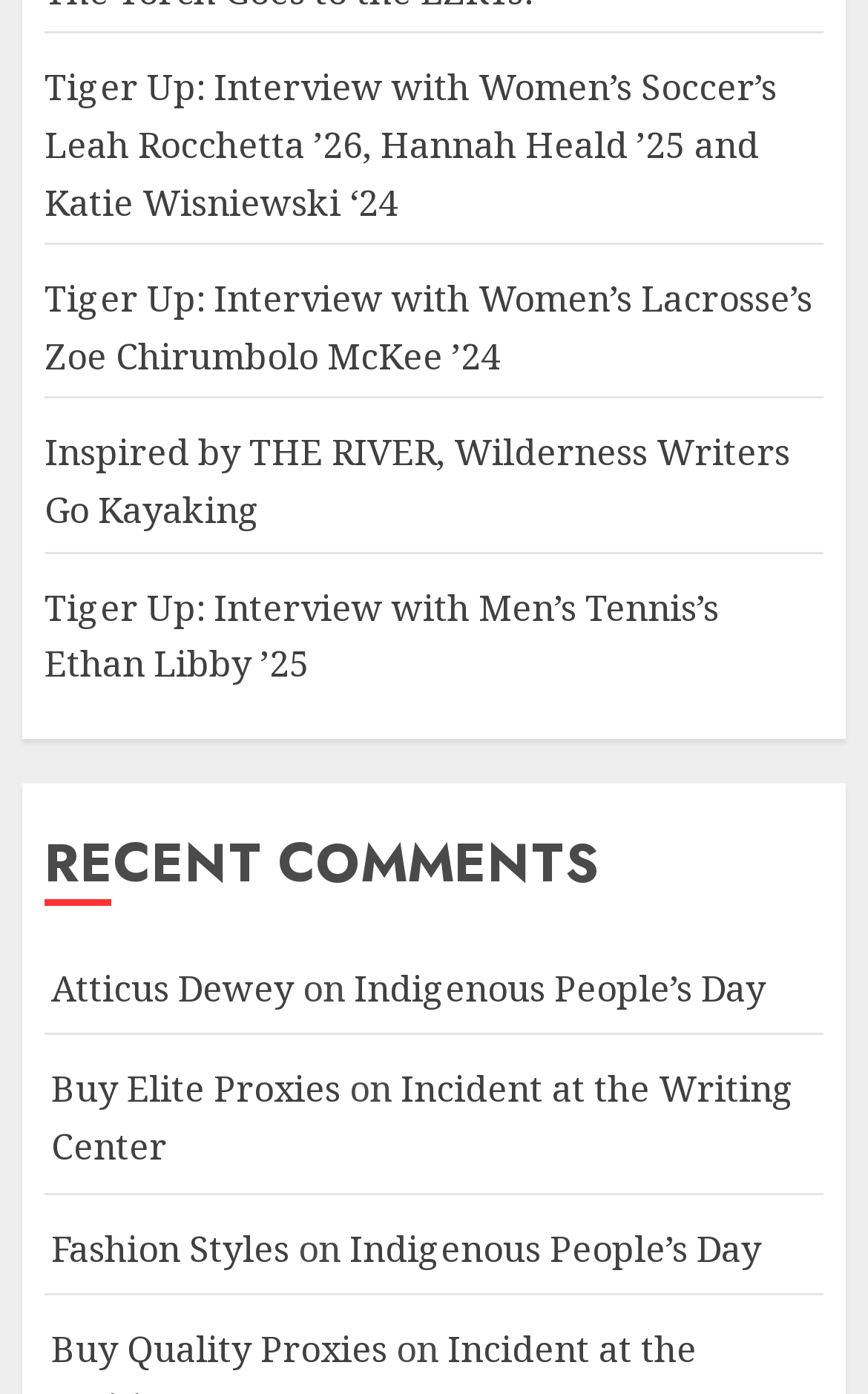What is the category of the third article?
Please give a detailed and elaborate explanation in response to the question.

The third article has a link with the text 'Inspired by THE RIVER, Wilderness Writers Go Kayaking', which suggests that the category of the third article is Wilderness Writers.